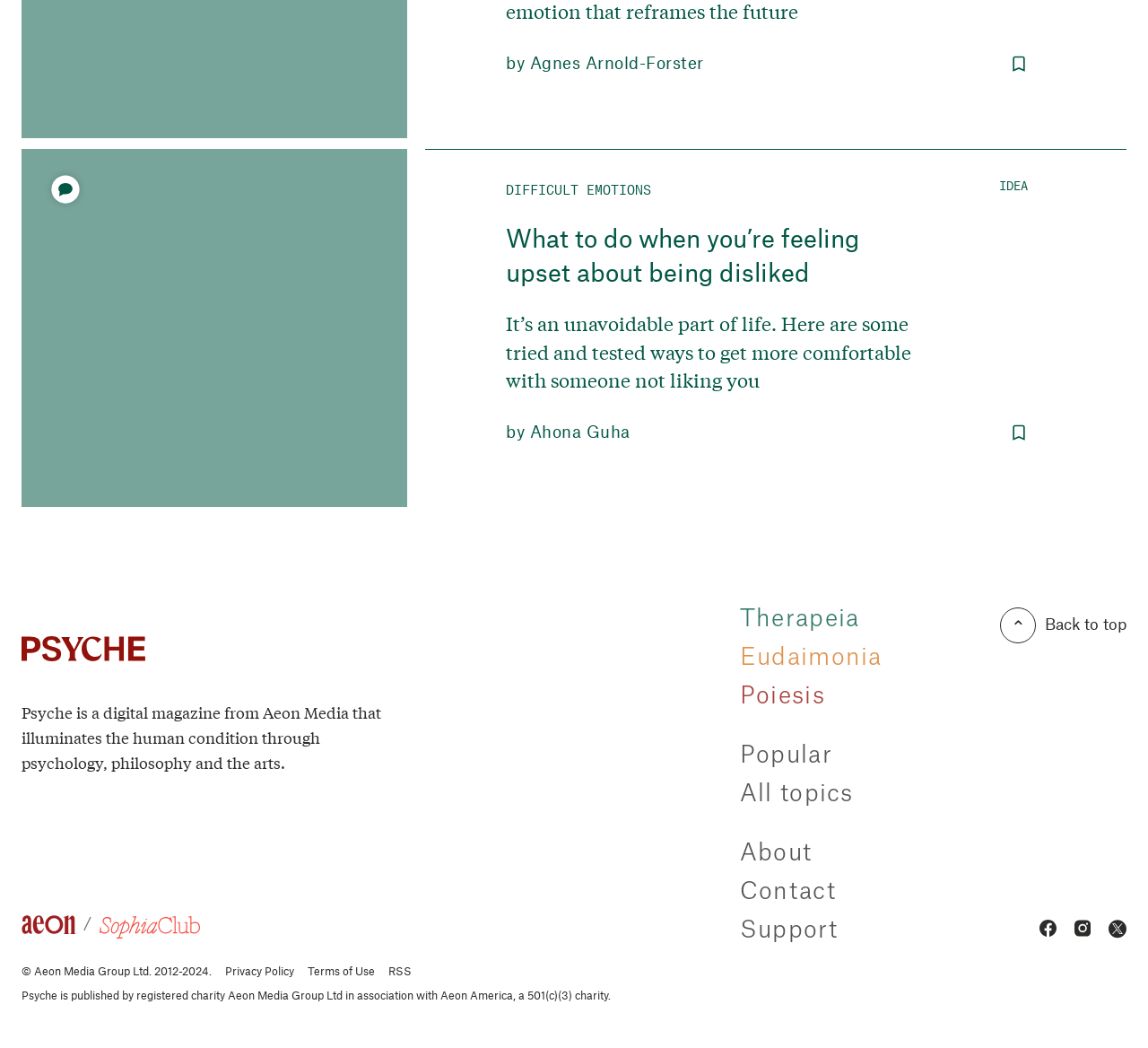Identify the bounding box coordinates of the element to click to follow this instruction: 'Go back to the top of the page'. Ensure the coordinates are four float values between 0 and 1, provided as [left, top, right, bottom].

[0.871, 0.579, 0.981, 0.614]